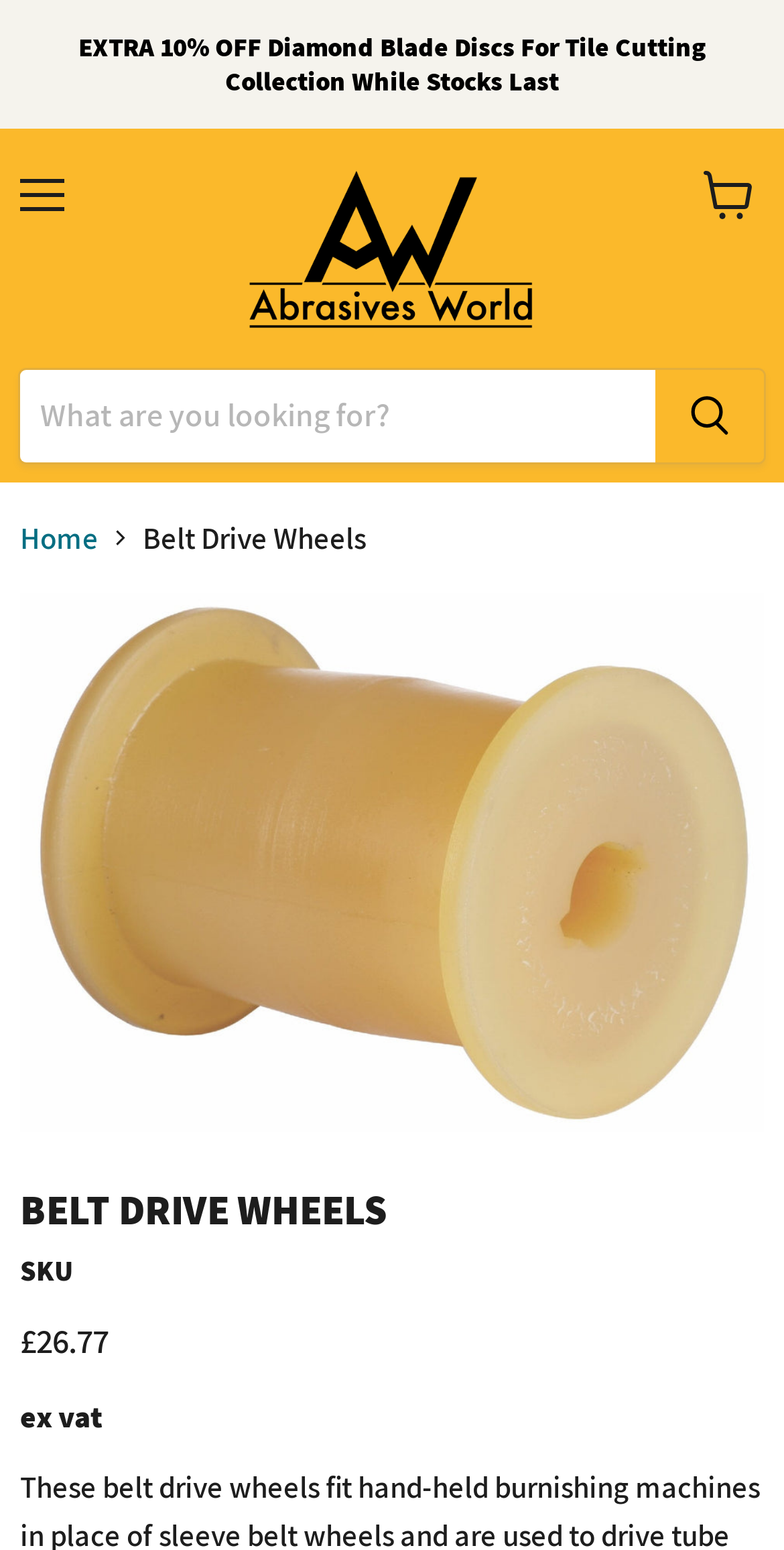Describe all the visual and textual components of the webpage comprehensively.

The webpage is about belt drive wheels, specifically those used in hand-held burnishing machines. At the top left, there is a link to the website's homepage. Next to it, a button labeled "Menu" is located. On the top right, a search bar is present, allowing users to search for products. Below the search bar, a link to view the cart is displayed, accompanied by a small image.

The main content of the page is divided into sections. The first section displays a promotional message, "EXTRA 10% OFF Diamond Blade Discs For Tile Cutting Collection While Stocks Last". Below this, a layout table contains a link to the website's homepage, accompanied by an image.

The navigation section, labeled "Breadcrumbs", is located below the promotional message. It displays links to the homepage and the current page, "Belt Drive Wheels". Below the navigation section, a large image of a belt drive wheel is displayed, along with three buttons that show different types of belt drive wheels.

The main product information is displayed below the image. The product name, "BELT DRIVE WHEELS", is displayed in a heading. Below this, the original price, discounted price, and VAT-exclusive price are listed. The prices are displayed in a table format, with the original price struck through and the discounted price displayed prominently.